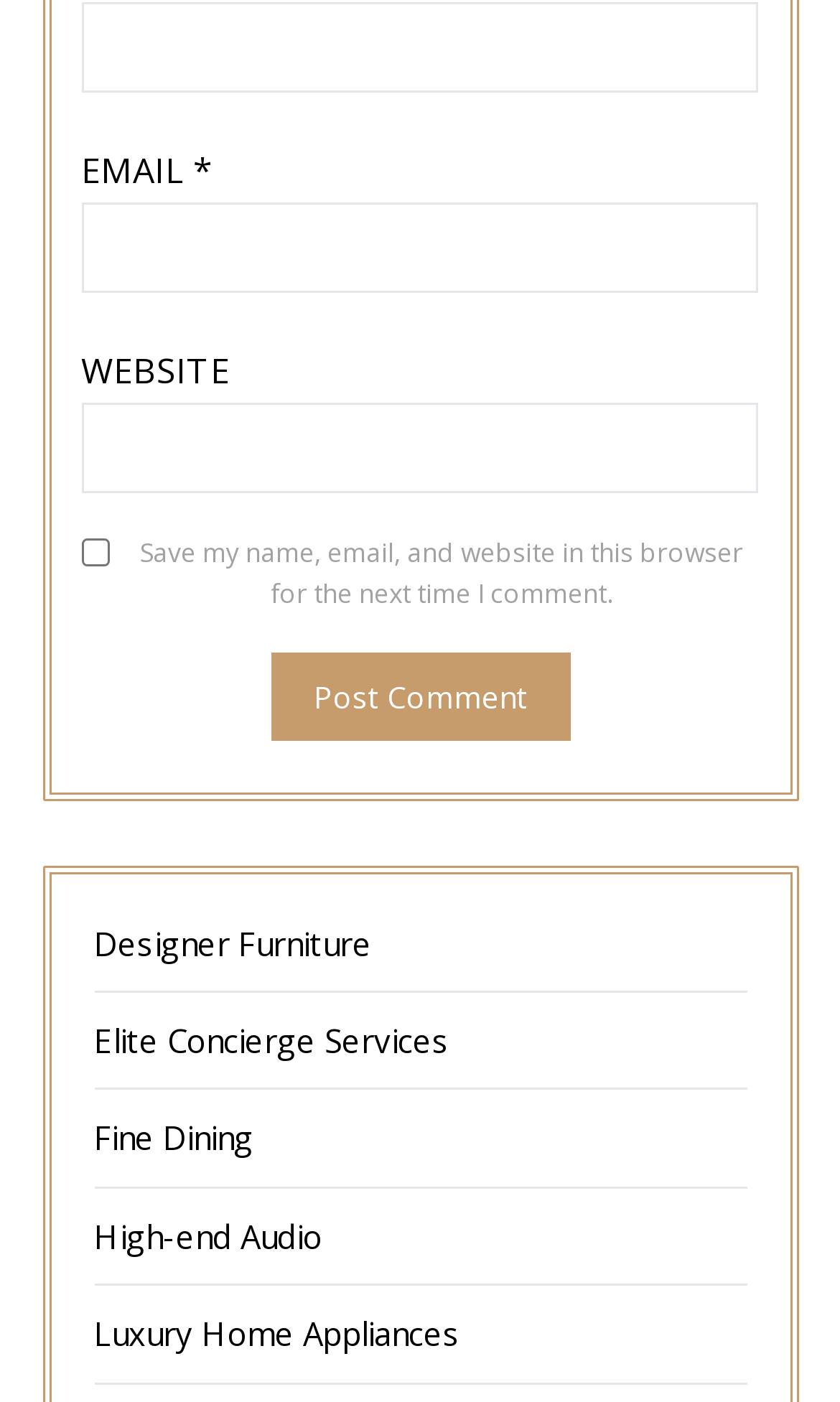What is the label of the first textbox?
Give a detailed and exhaustive answer to the question.

The first textbox has a label 'NAME *' which indicates that it is a required field for the user to input their name.